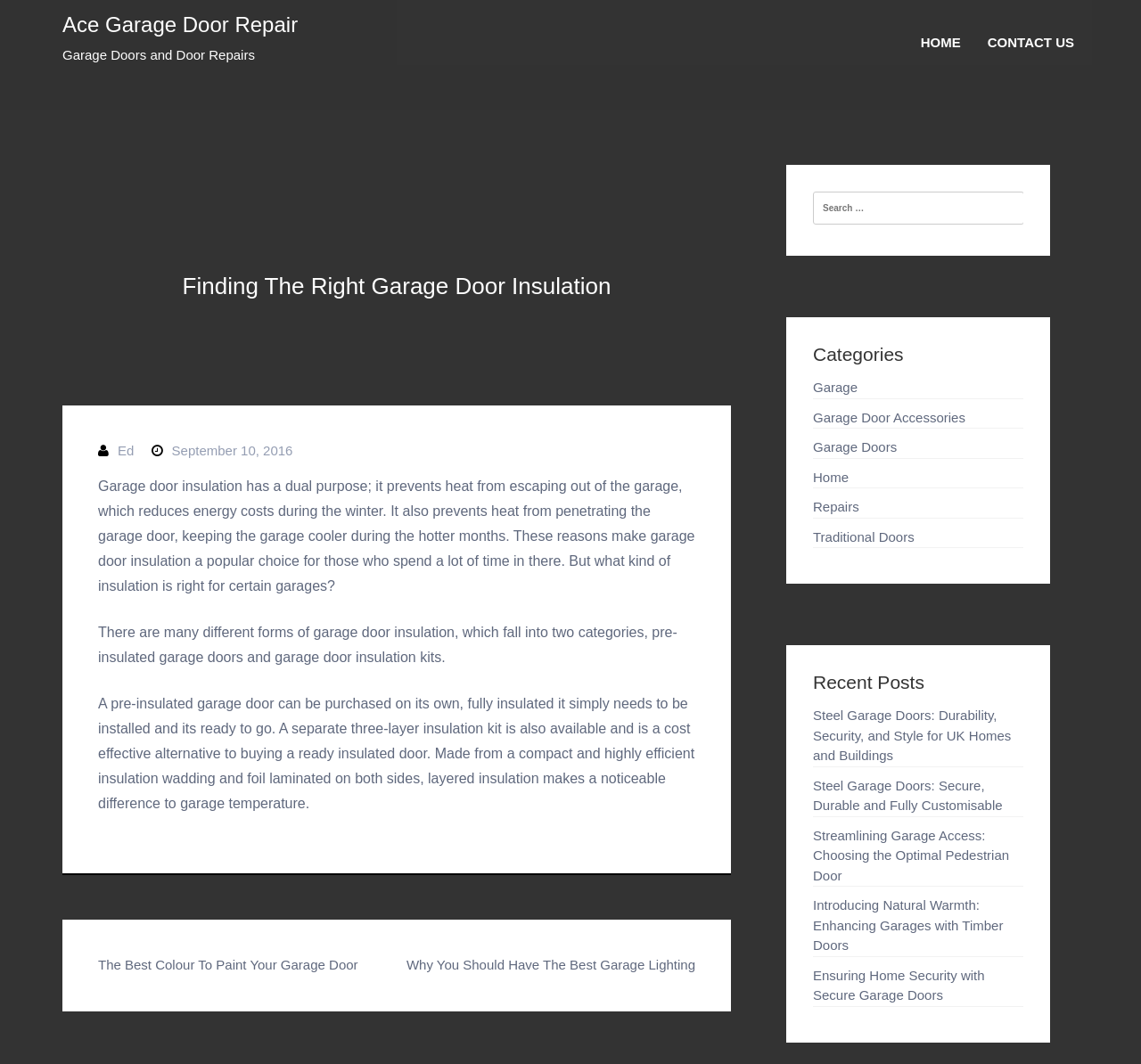Please find the main title text of this webpage.

Finding The Right Garage Door Insulation